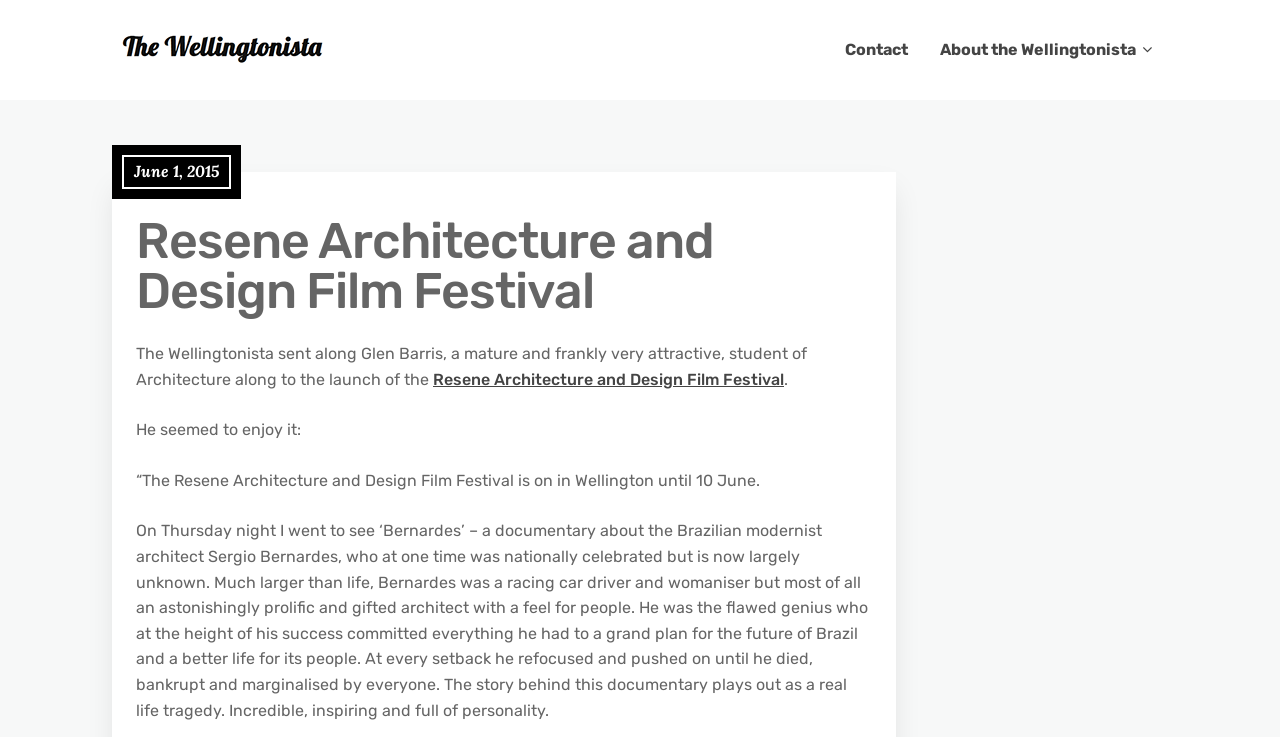When does the film festival end?
Using the visual information from the image, give a one-word or short-phrase answer.

10 June